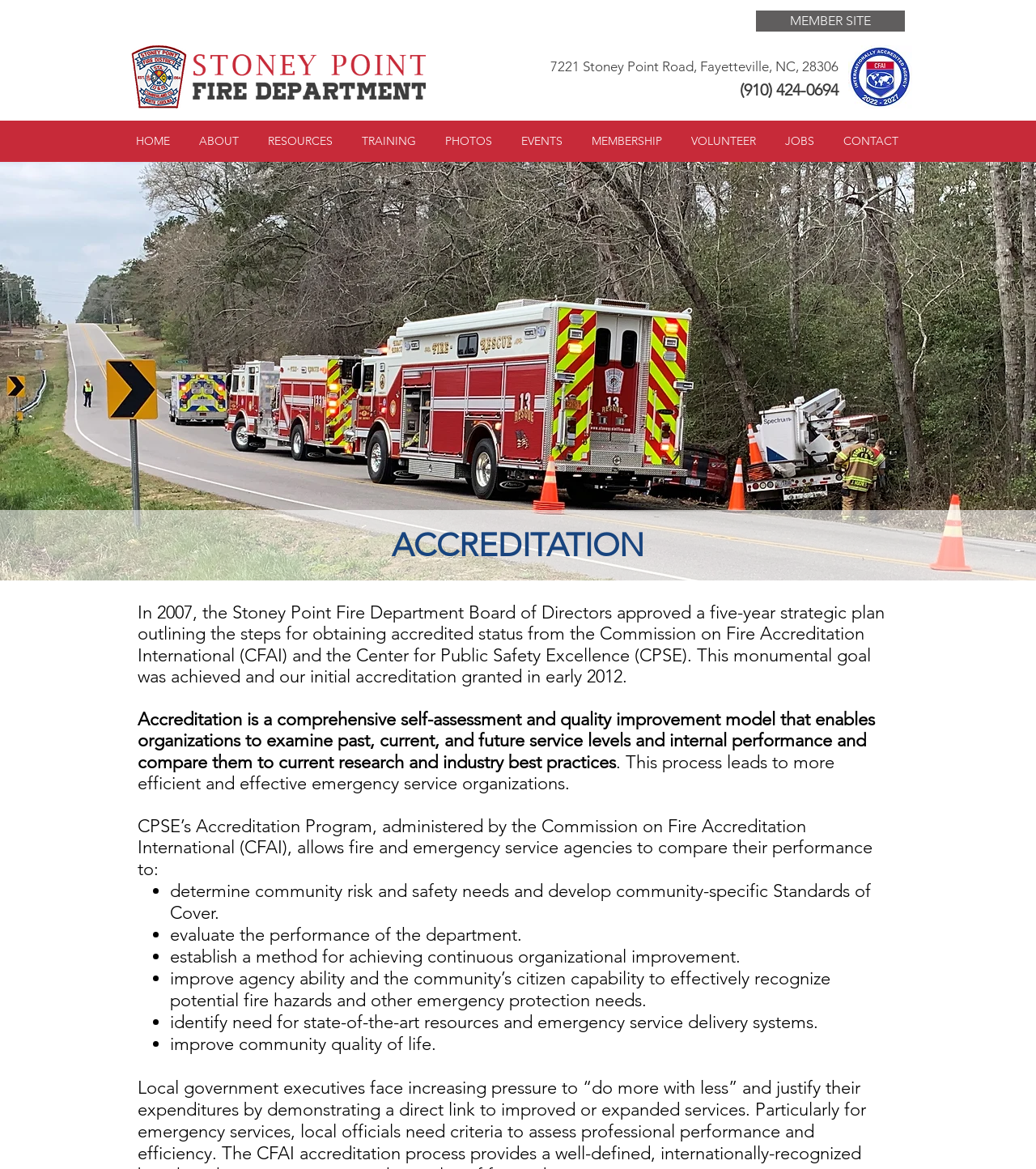What is the purpose of accreditation?
Please provide a detailed and thorough answer to the question.

I found the purpose of accreditation by reading the static text element with the bounding box coordinates [0.133, 0.606, 0.845, 0.661], which explains that accreditation is a comprehensive self-assessment and quality improvement model.